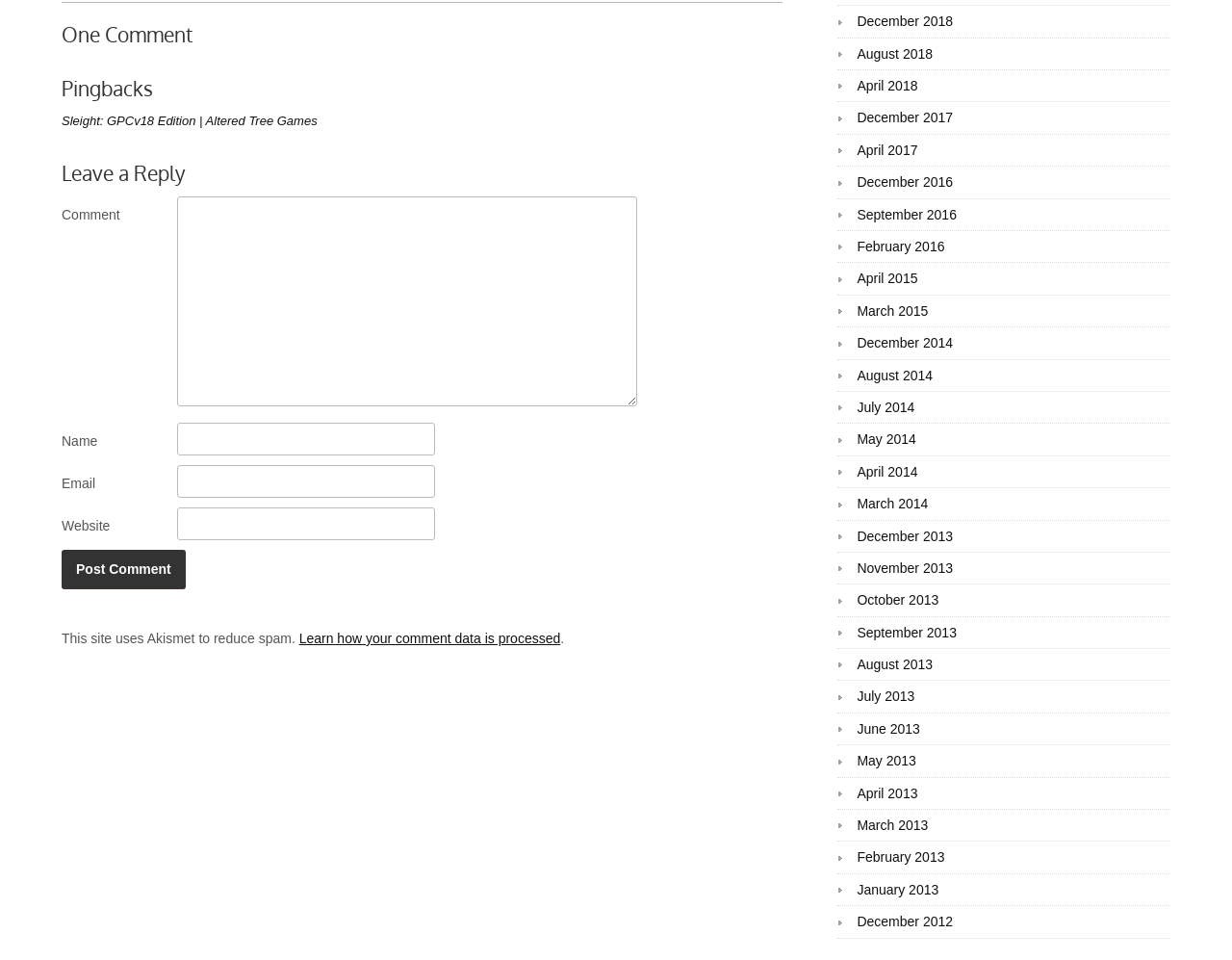Identify the bounding box coordinates for the region to click in order to carry out this instruction: "Enter your name". Provide the coordinates using four float numbers between 0 and 1, formatted as [left, top, right, bottom].

[0.144, 0.44, 0.353, 0.474]